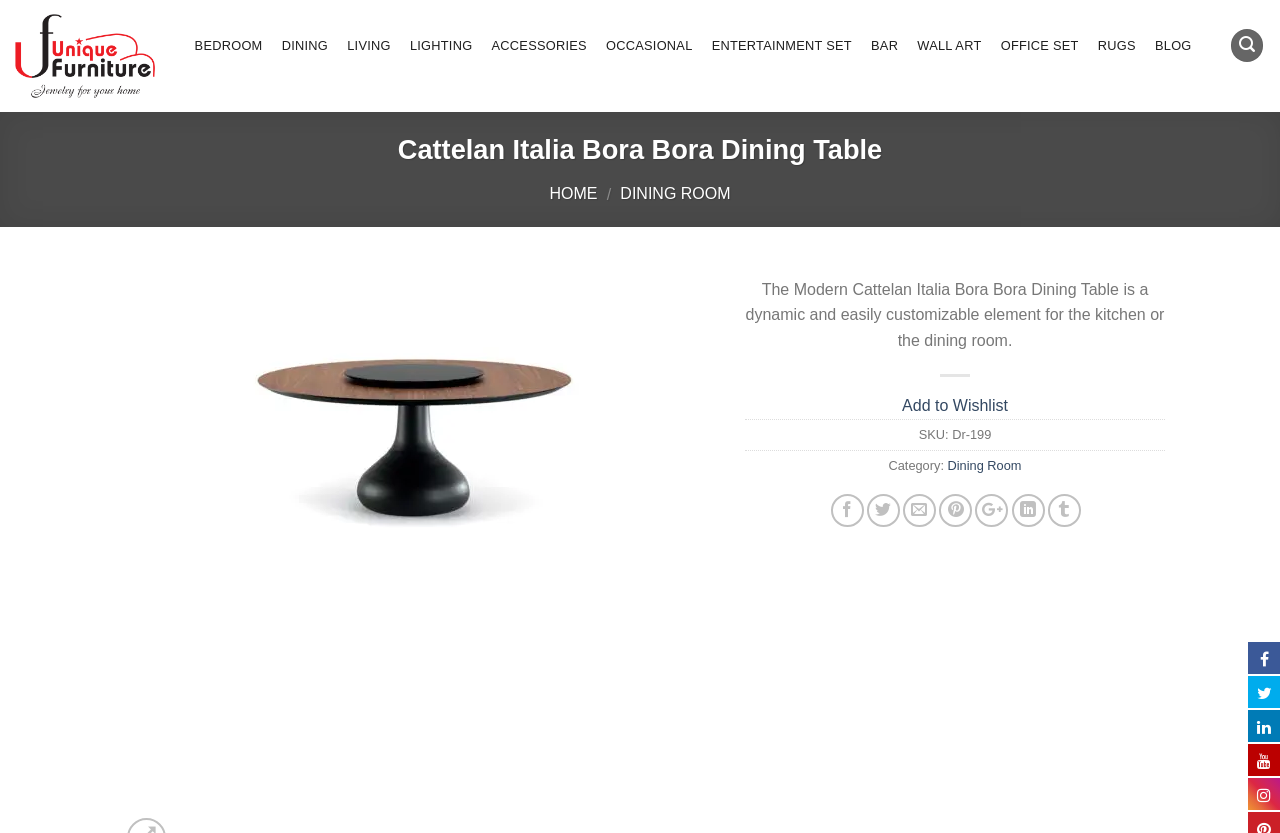Predict the bounding box of the UI element based on the description: "Wall Art". The coordinates should be four float numbers between 0 and 1, formatted as [left, top, right, bottom].

[0.709, 0.037, 0.774, 0.072]